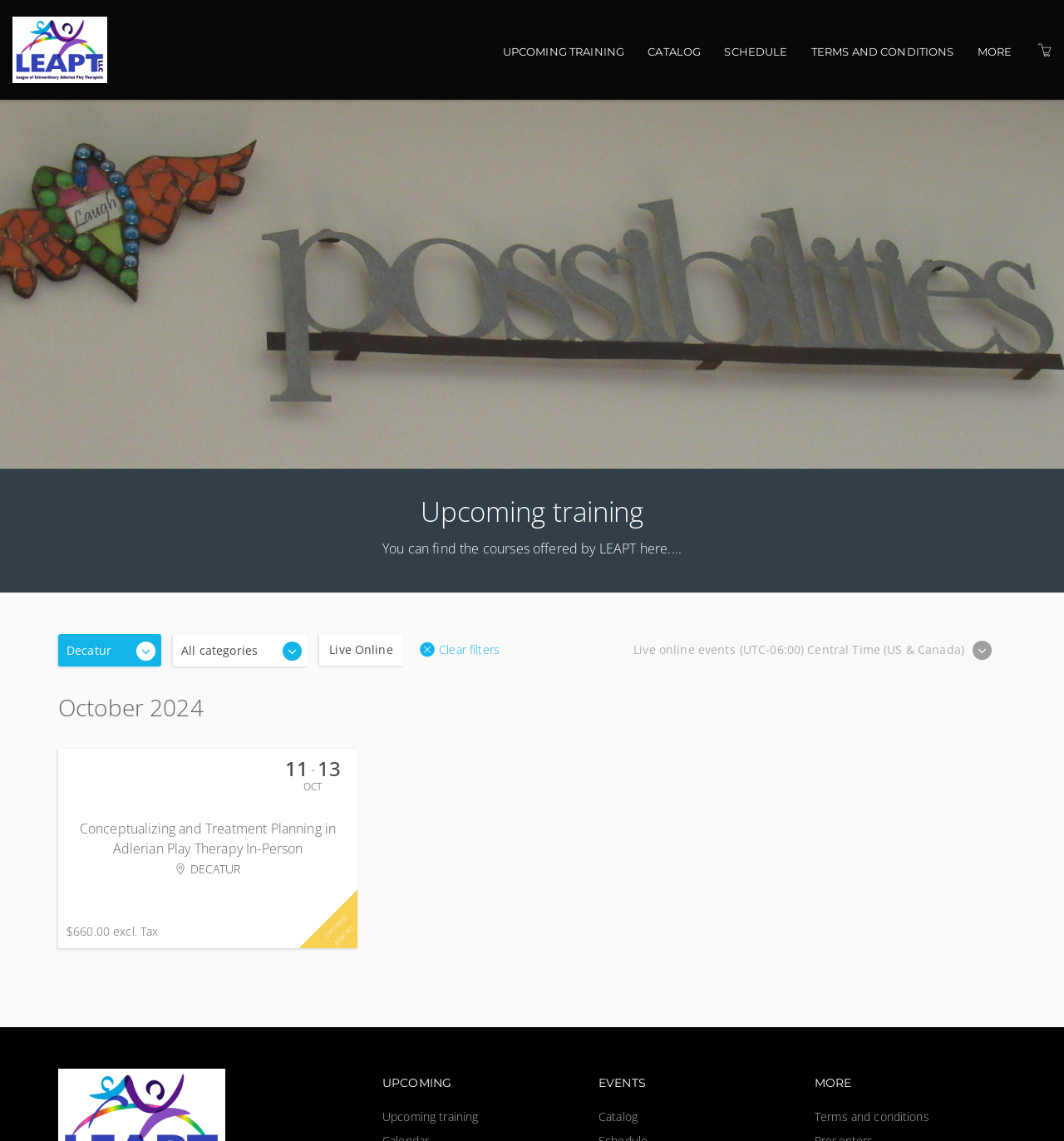Find the bounding box coordinates of the area that needs to be clicked in order to achieve the following instruction: "View upcoming training". The coordinates should be specified as four float numbers between 0 and 1, i.e., [left, top, right, bottom].

[0.472, 0.036, 0.603, 0.054]